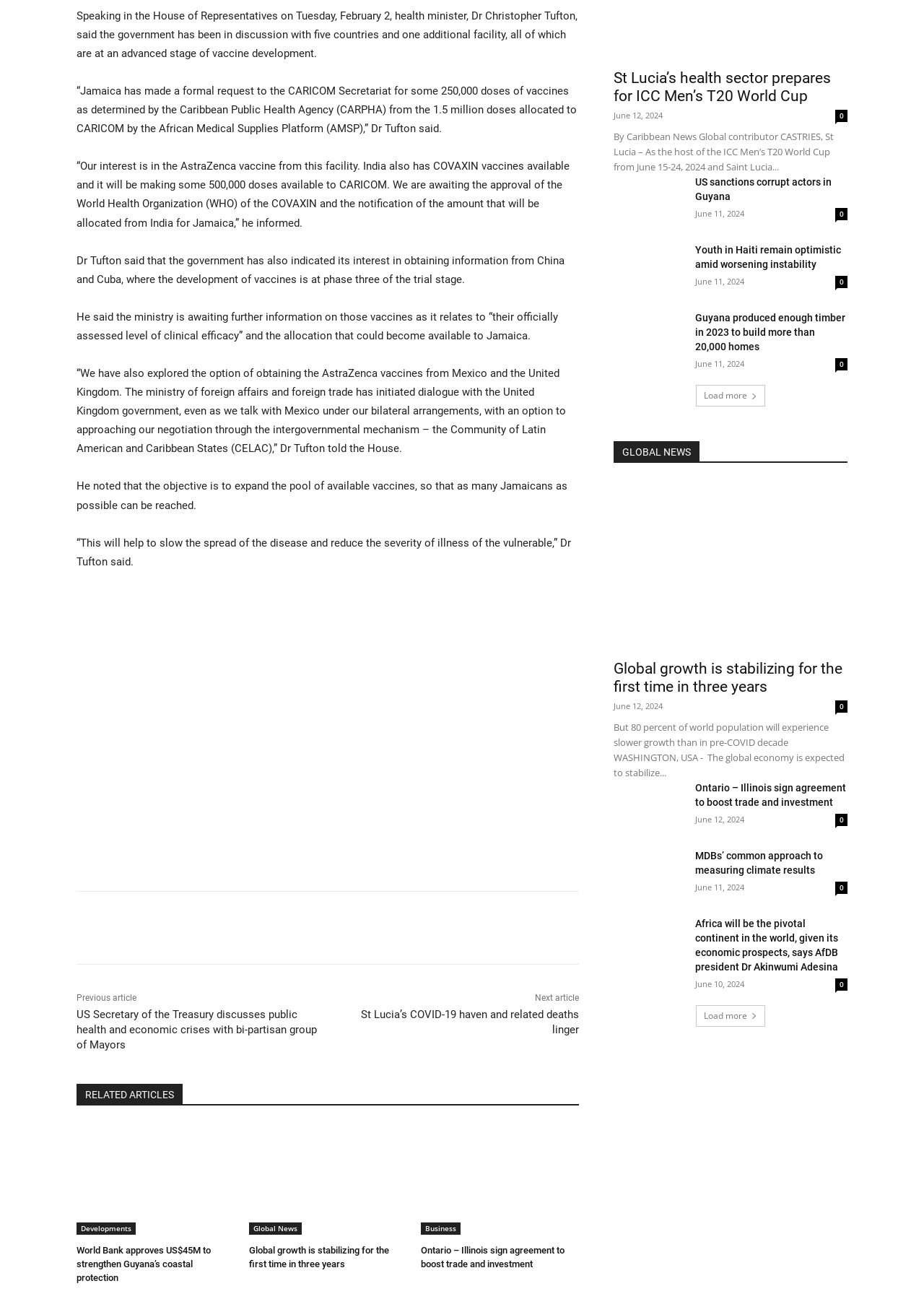Locate the bounding box coordinates of the region to be clicked to comply with the following instruction: "View the 'St Lucia’s COVID-19 haven and related deaths linger' article". The coordinates must be four float numbers between 0 and 1, in the form [left, top, right, bottom].

[0.391, 0.776, 0.627, 0.798]